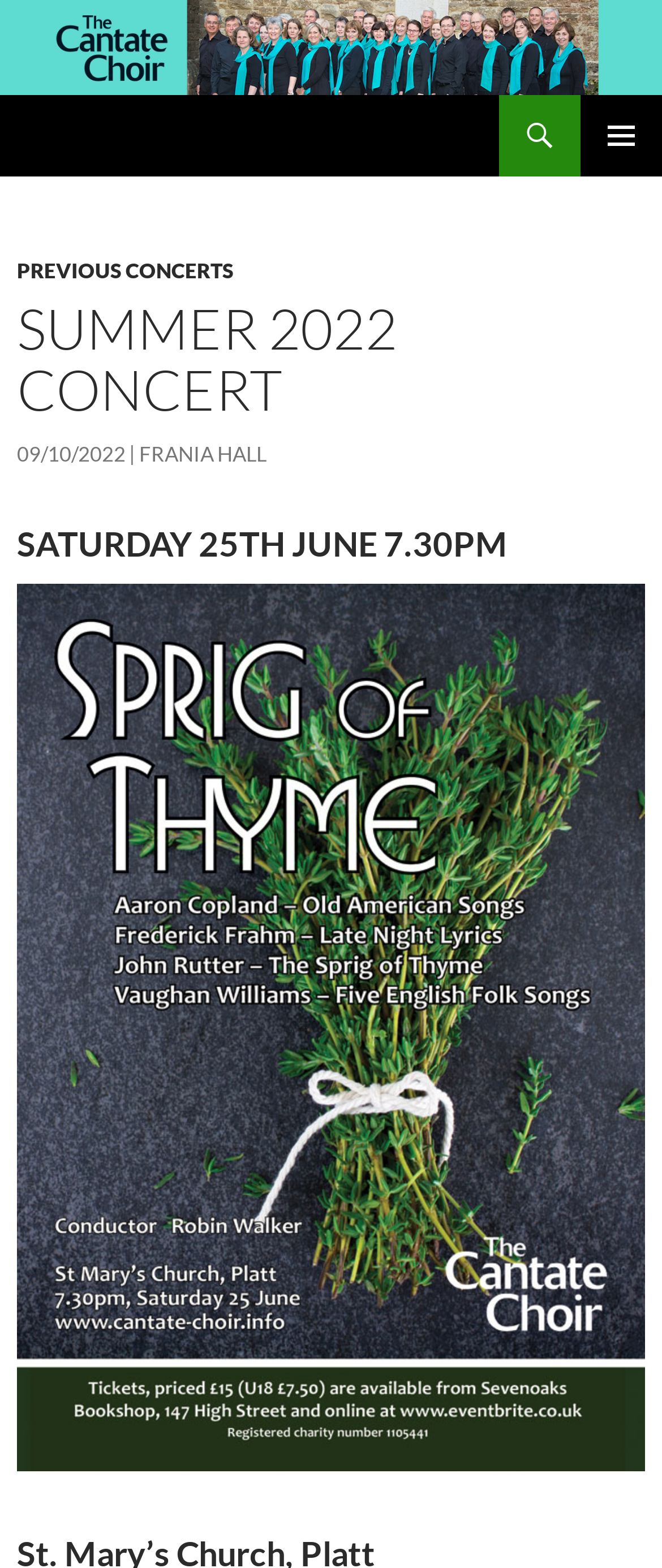Illustrate the webpage's structure and main components comprehensively.

The webpage is about the Summer 2022 concert of The Cantate Choir. At the top, there is a logo of The Cantate Choir, which is an image, and a link with the same name. Below the logo, there is a heading with the same name, which is also a link. 

To the right of the logo, there are two buttons: a search button and a primary menu button. The search button is labeled "Search" and the primary menu button is labeled with an icon. 

Below these elements, there is a "SKIP TO CONTENT" link. Following this link, there is a header section that contains several links and headings. The first link is "PREVIOUS CONCERTS", and below it, there is a heading that reads "SUMMER 2022 CONCERT". 

Under the heading, there are two links: "09/10/2022" with a time element, and "FRANIA HALL". Below these links, there is another heading that reads "SATURDAY 25TH JUNE 7.30PM". 

Below this heading, there is a large figure that takes up most of the remaining space on the page. The figure contains a link at the bottom.